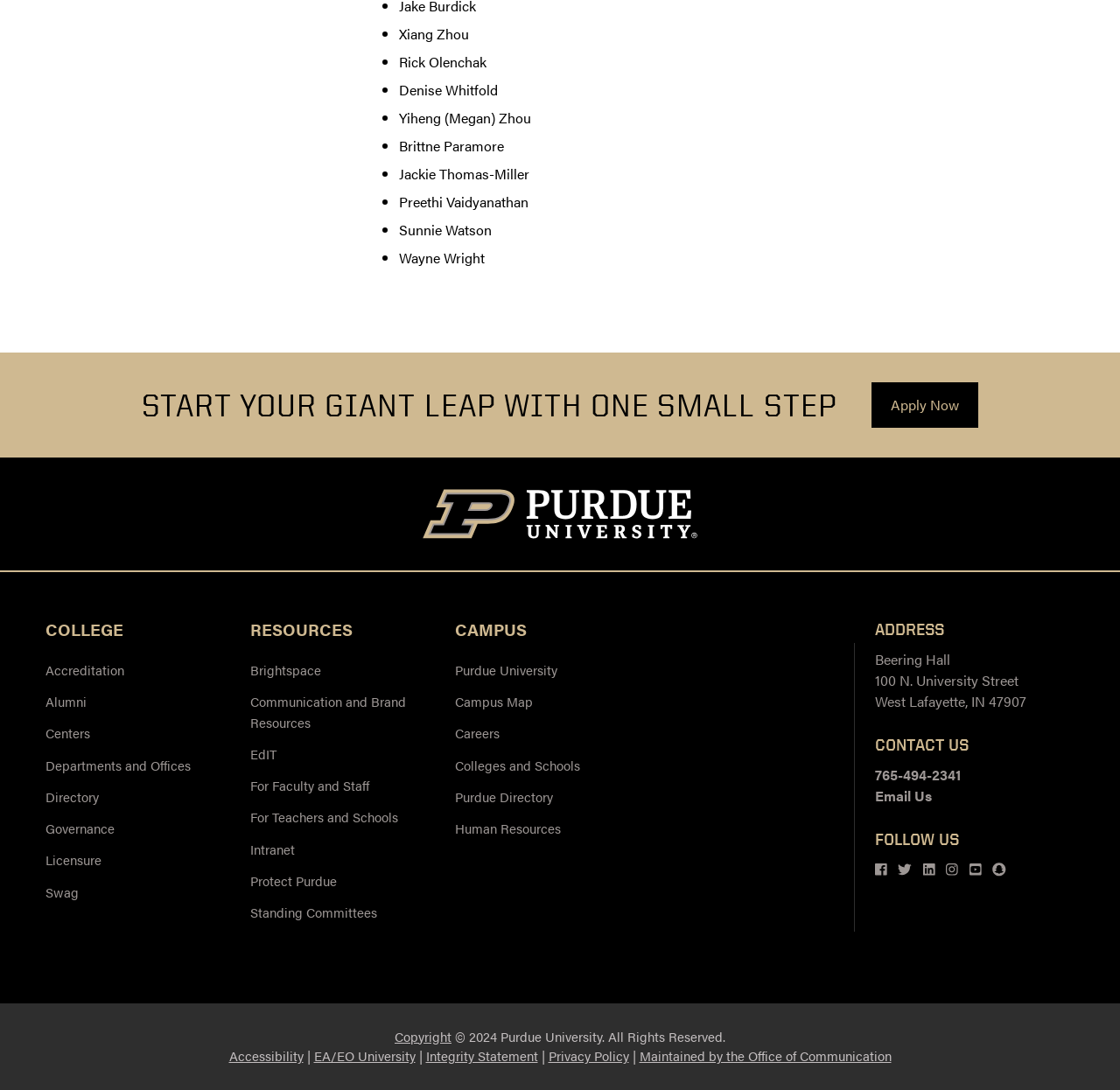Please locate the bounding box coordinates for the element that should be clicked to achieve the following instruction: "Visit Purdue Logo". Ensure the coordinates are given as four float numbers between 0 and 1, i.e., [left, top, right, bottom].

[0.041, 0.449, 0.959, 0.494]